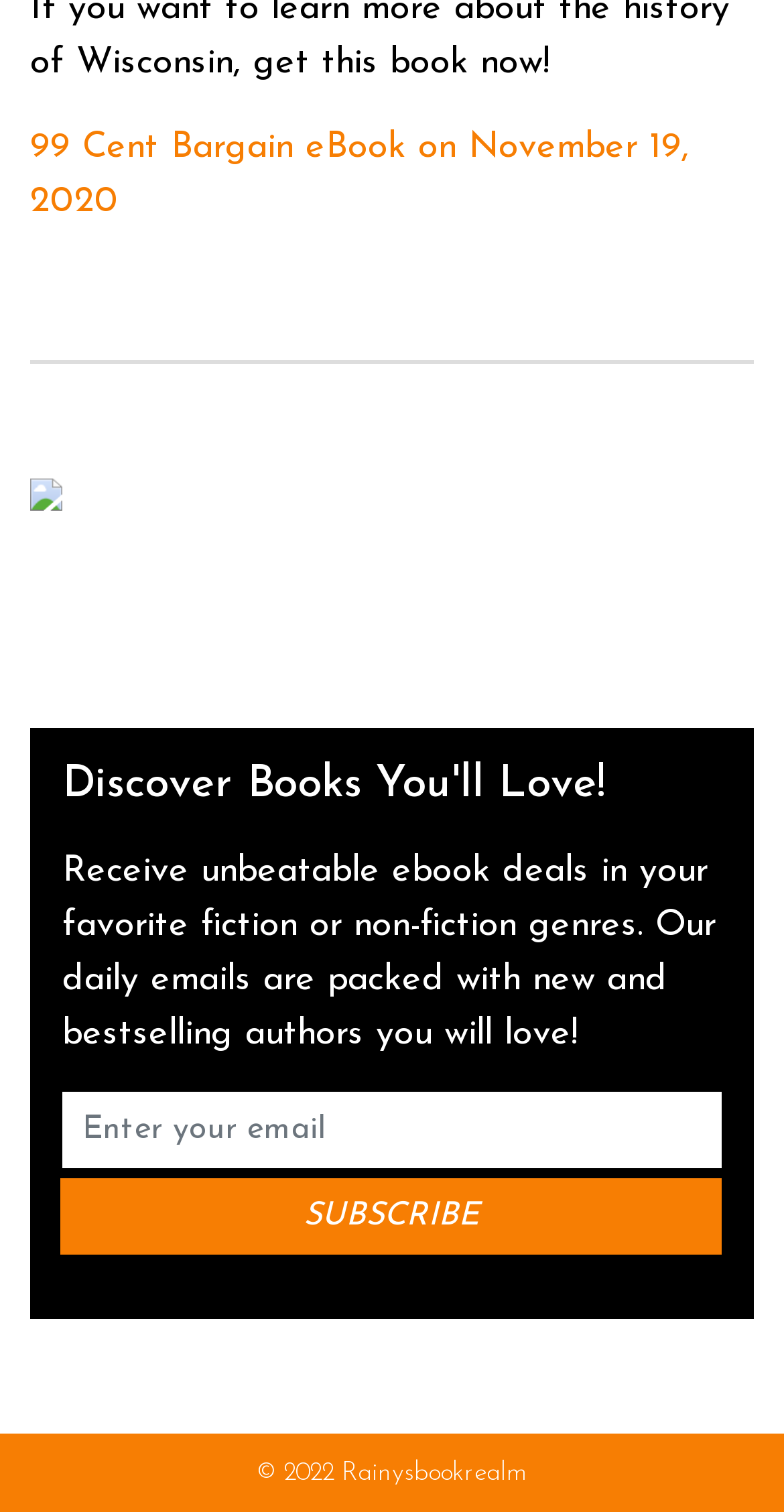Please specify the bounding box coordinates in the format (top-left x, top-left y, bottom-right x, bottom-right y), with values ranging from 0 to 1. Identify the bounding box for the UI component described as follows: value="Subscribe"

[0.077, 0.779, 0.921, 0.829]